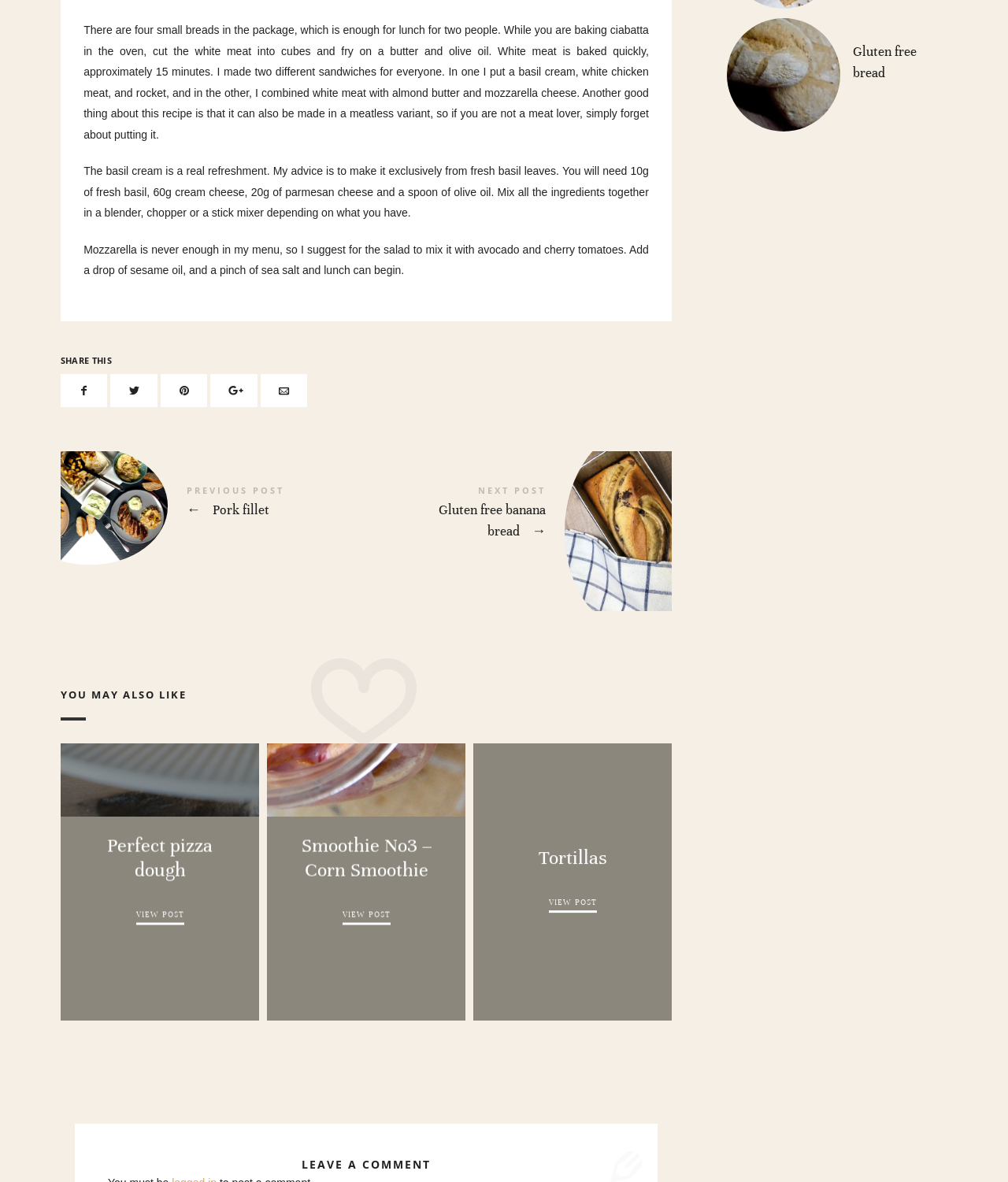Please give a succinct answer to the question in one word or phrase:
What is the name of the recipe mentioned in the text?

Ciabatta